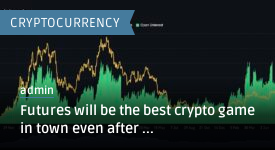Explain the image in a detailed way.

The image features a chart visualizing cryptocurrency market trends, emphasizing the fluctuations of crypto asset values over time. The top of the image displays the label "CRYPTOCURRENCY," indicating its relevance to the financial technology sector. Below the title, in smaller text labeled "admin," a compelling statement reads, "Futures will be the best crypto game in town even after ...", suggesting ongoing discussions or predictions regarding the future of crypto trading and investment strategies. This visual captures the dynamic nature of the cryptocurrency market and hints at significant developments in trading futures.